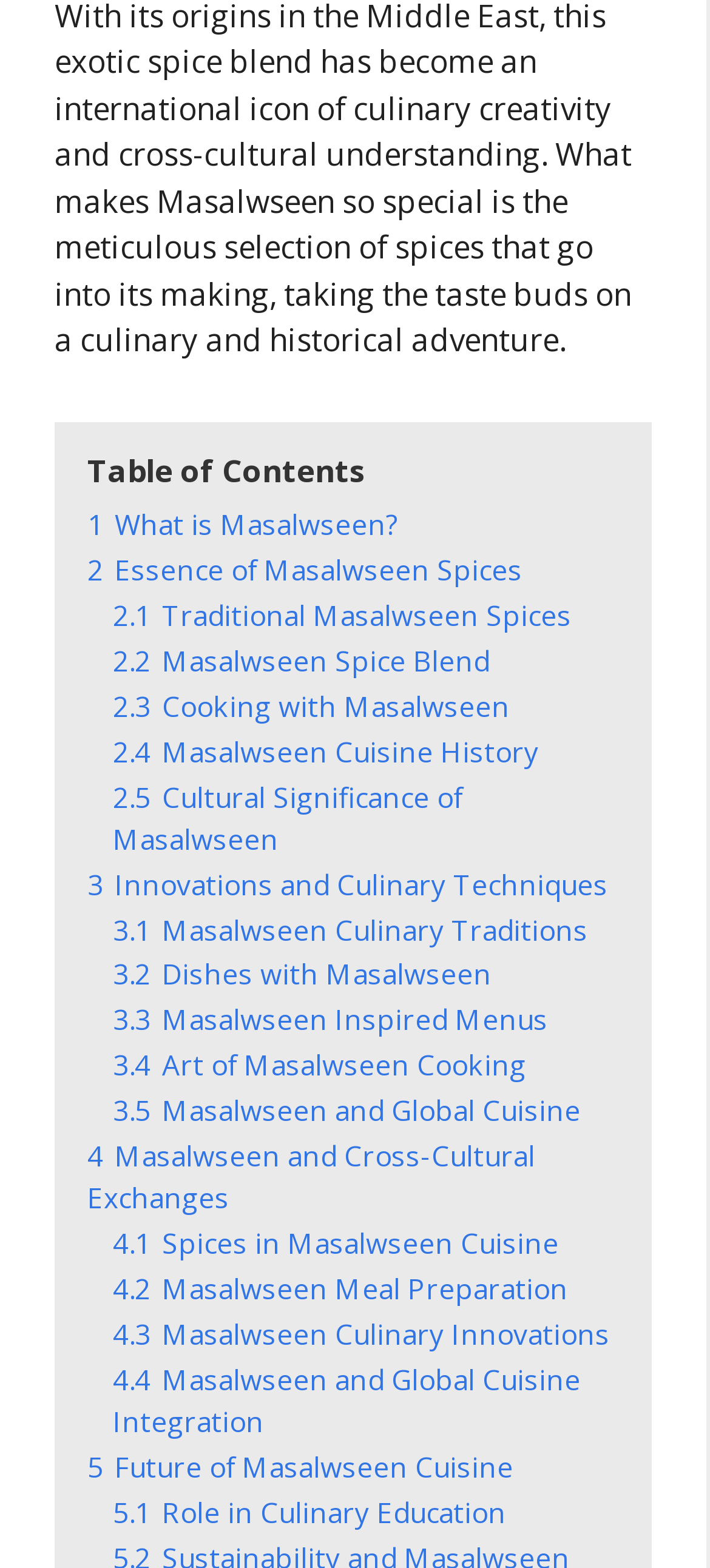Please provide the bounding box coordinate of the region that matches the element description: 3 Innovations and Culinary Techniques. Coordinates should be in the format (top-left x, top-left y, bottom-right x, bottom-right y) and all values should be between 0 and 1.

[0.123, 0.552, 0.856, 0.575]